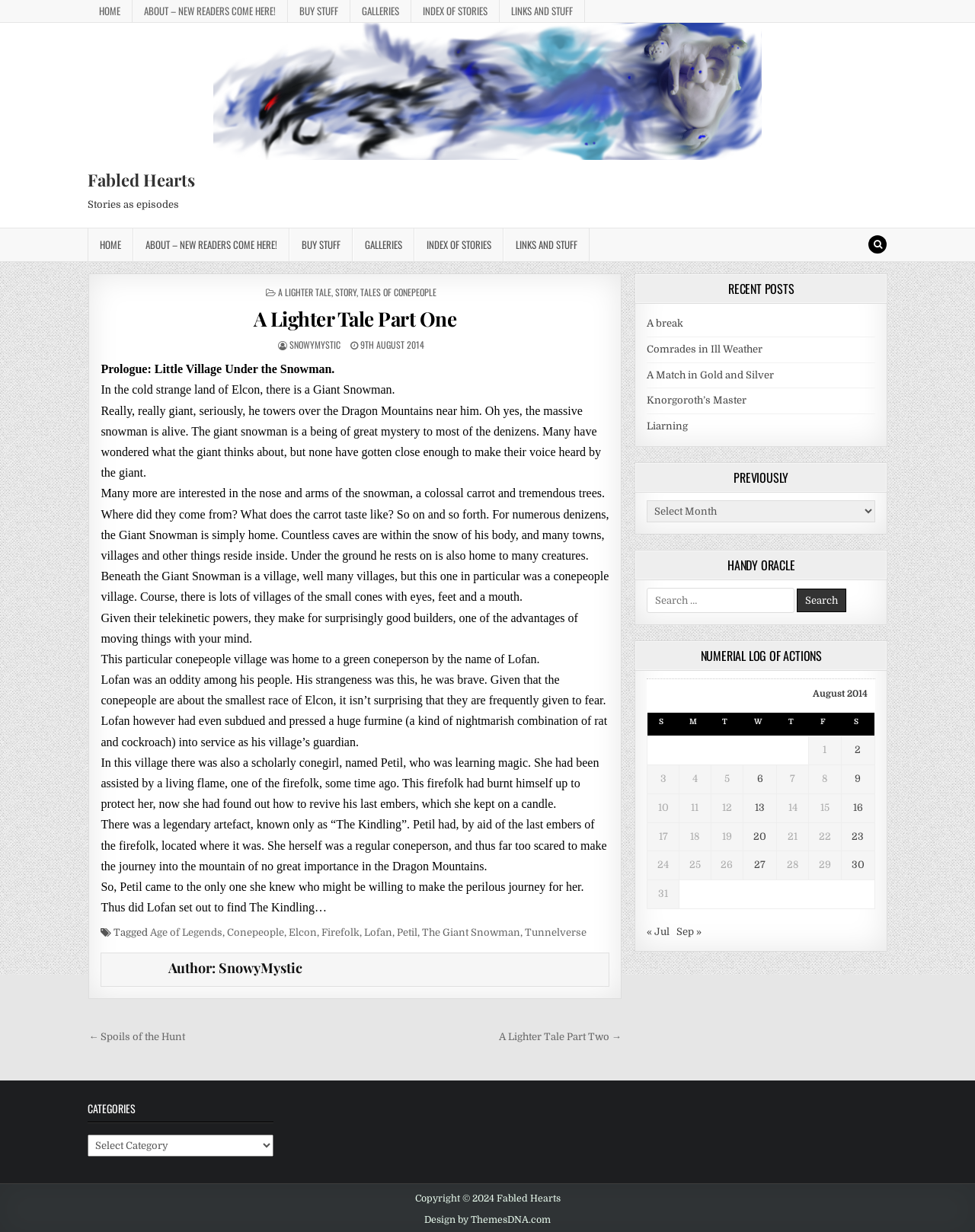Using the webpage screenshot, locate the HTML element that fits the following description and provide its bounding box: "A Lighter Tale Part One".

[0.26, 0.248, 0.468, 0.27]